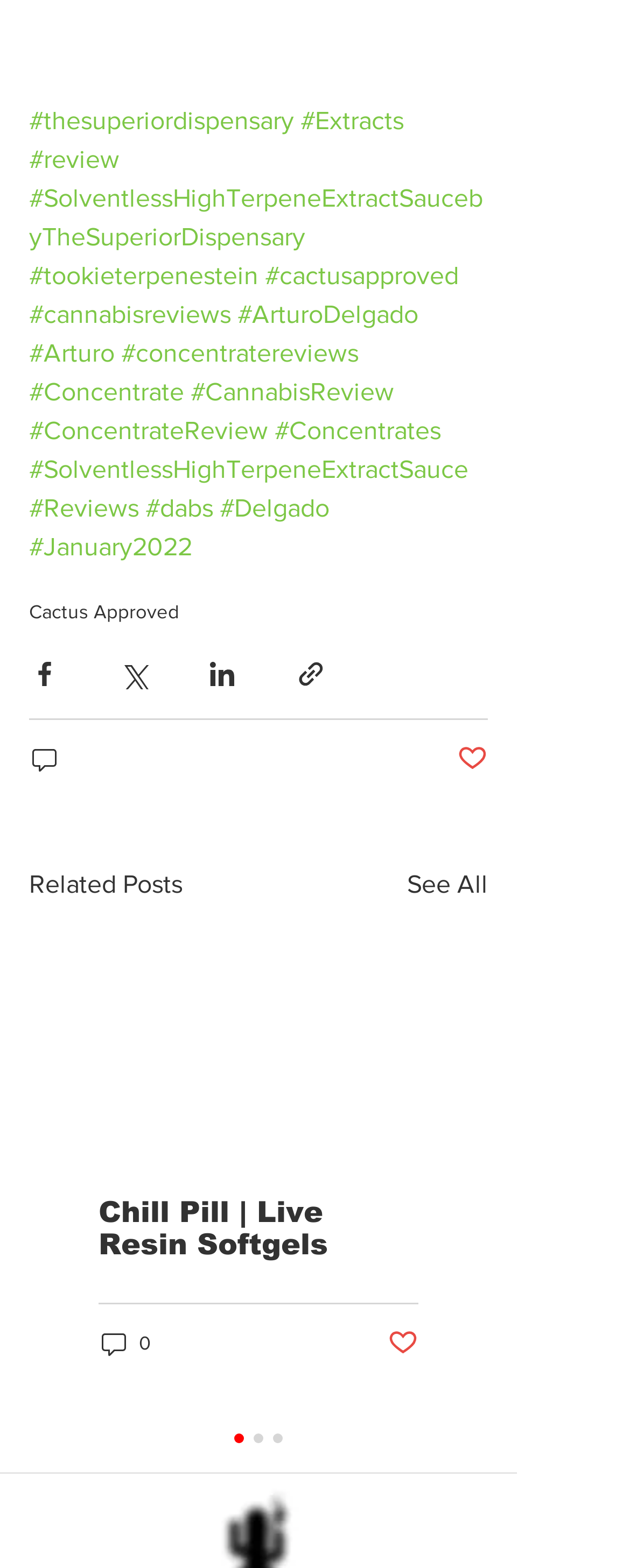Answer succinctly with a single word or phrase:
How many hidden articles are there?

1